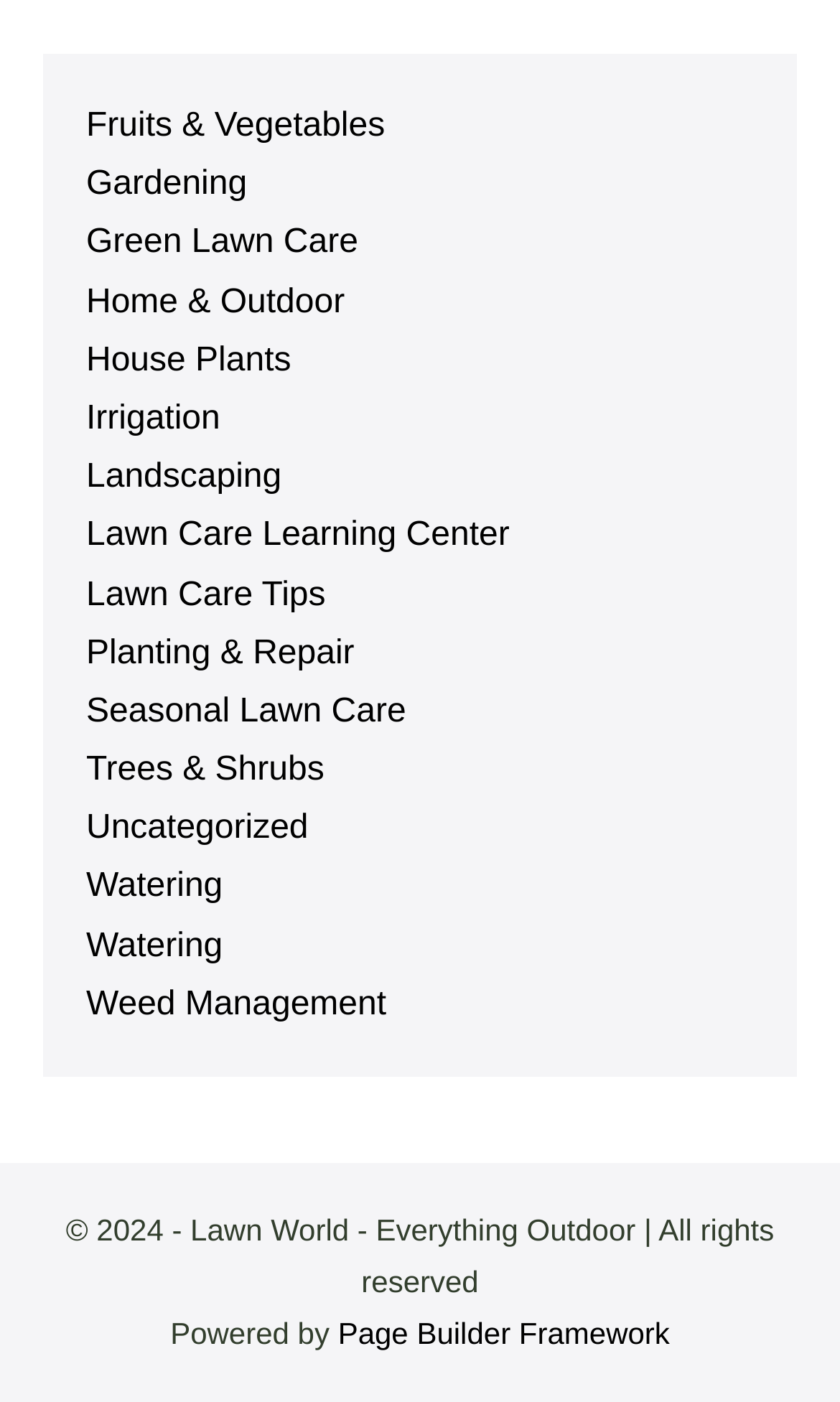Can you find the bounding box coordinates for the element that needs to be clicked to execute this instruction: "Check out Page Builder Framework"? The coordinates should be given as four float numbers between 0 and 1, i.e., [left, top, right, bottom].

[0.402, 0.938, 0.797, 0.963]